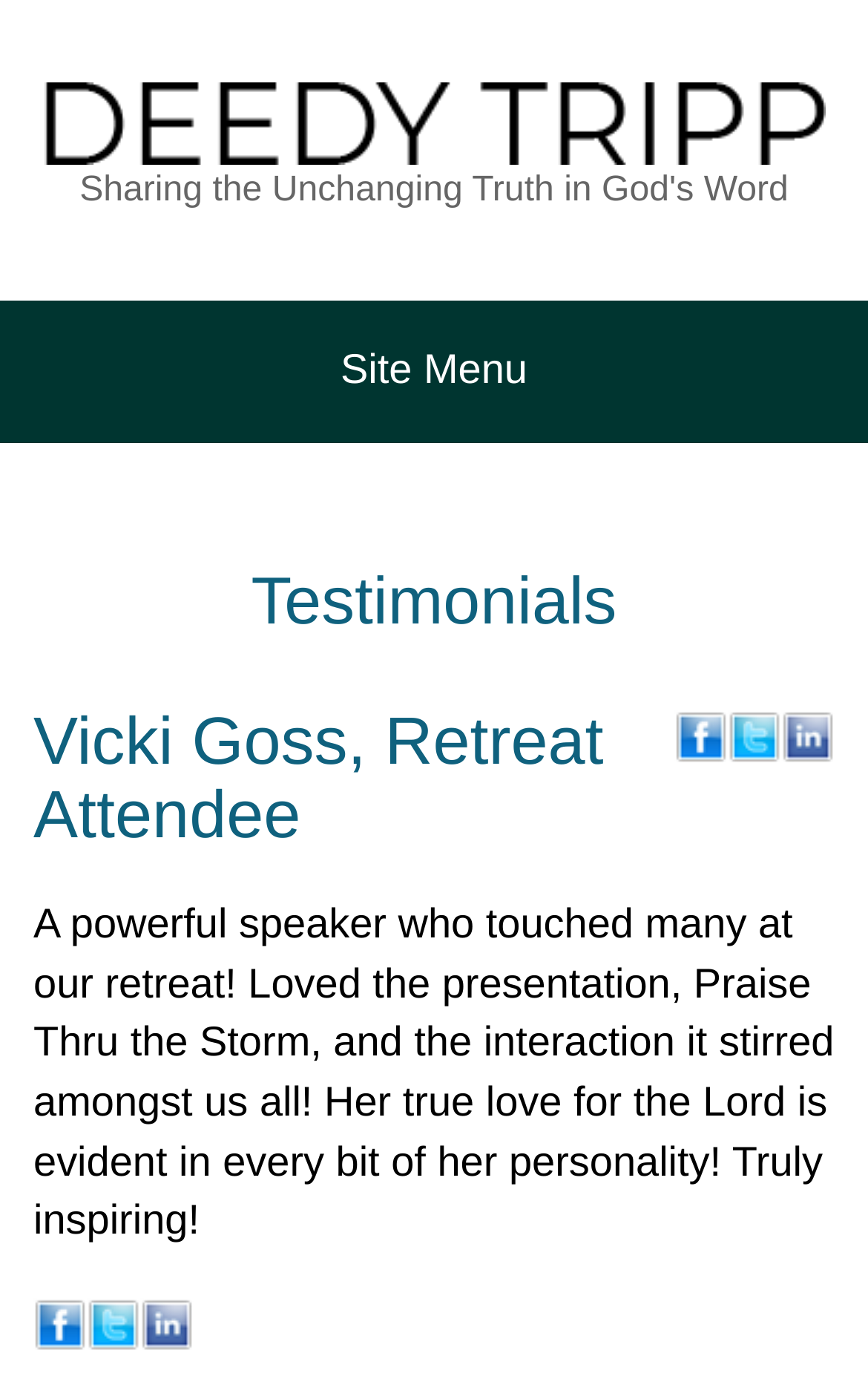Identify the bounding box coordinates of the region I need to click to complete this instruction: "Explore the LinkedIn profile".

[0.9, 0.513, 0.962, 0.547]